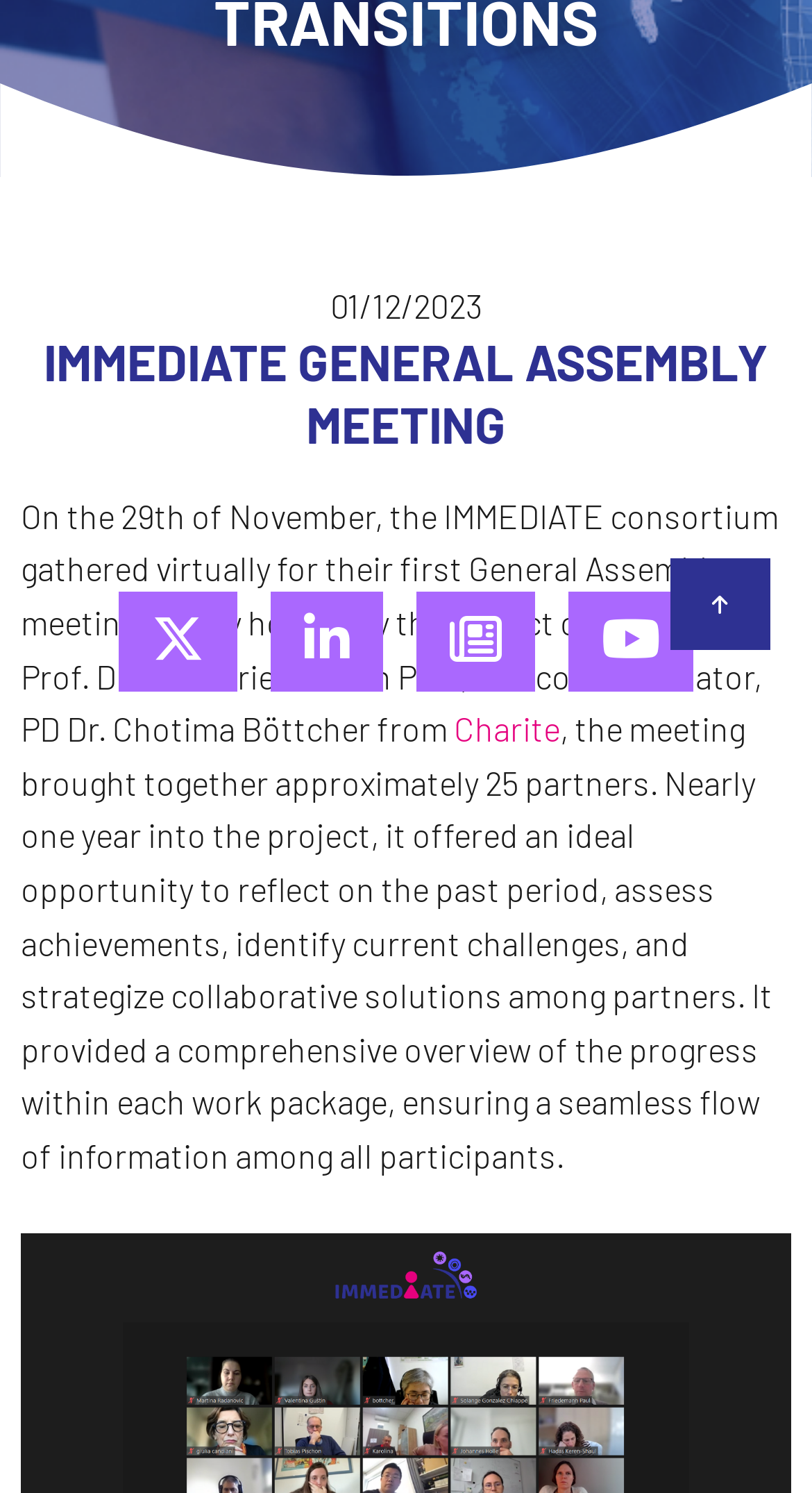Identify the bounding box for the UI element described as: "aria-label="Instagram"". Ensure the coordinates are four float numbers between 0 and 1, formatted as [left, top, right, bottom].

None